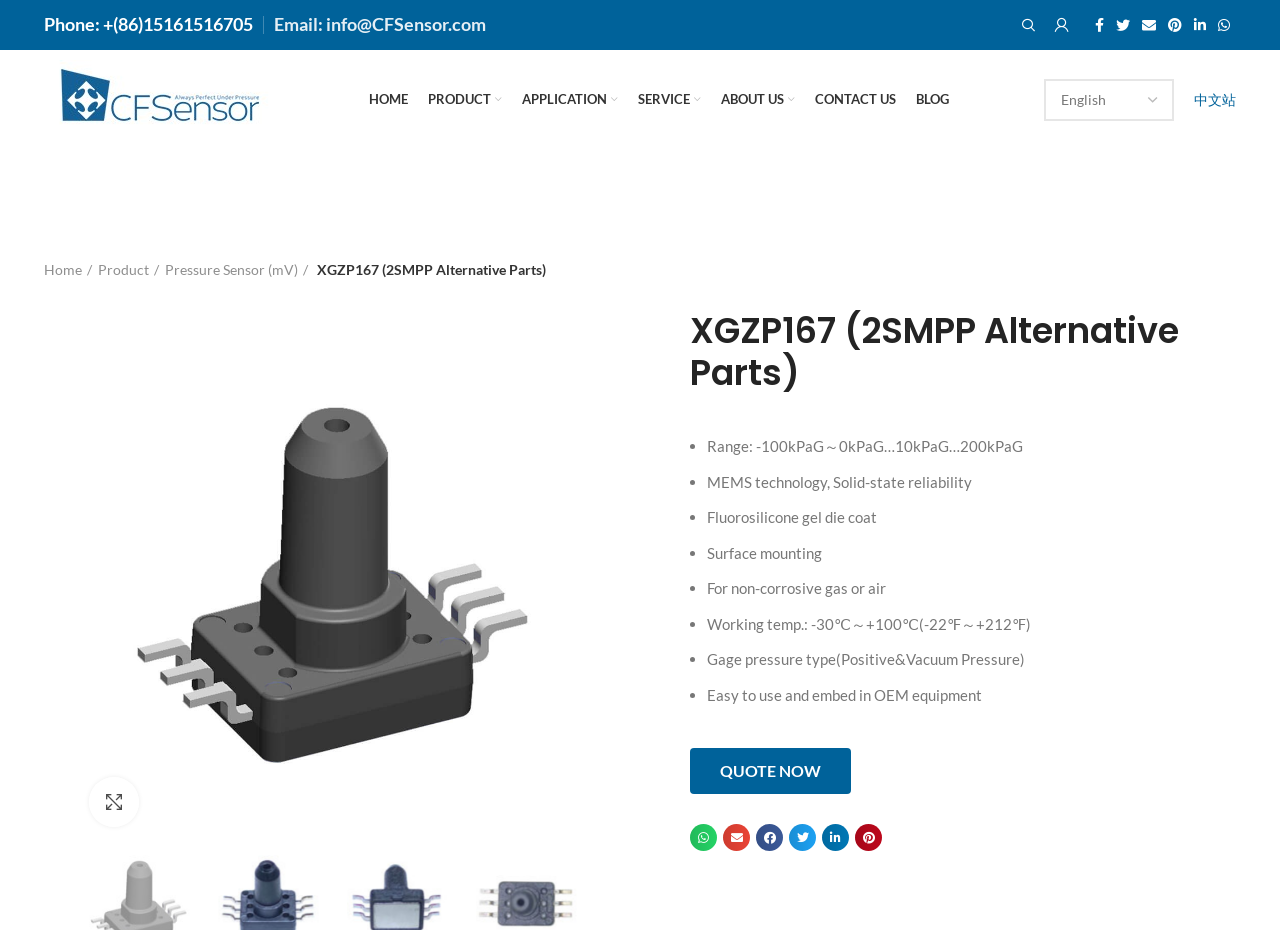Give a succinct answer to this question in a single word or phrase: 
What is the working temperature of the XGZP167 pressure sensor?

-30℃～+100℃(-22℉～+212℉)